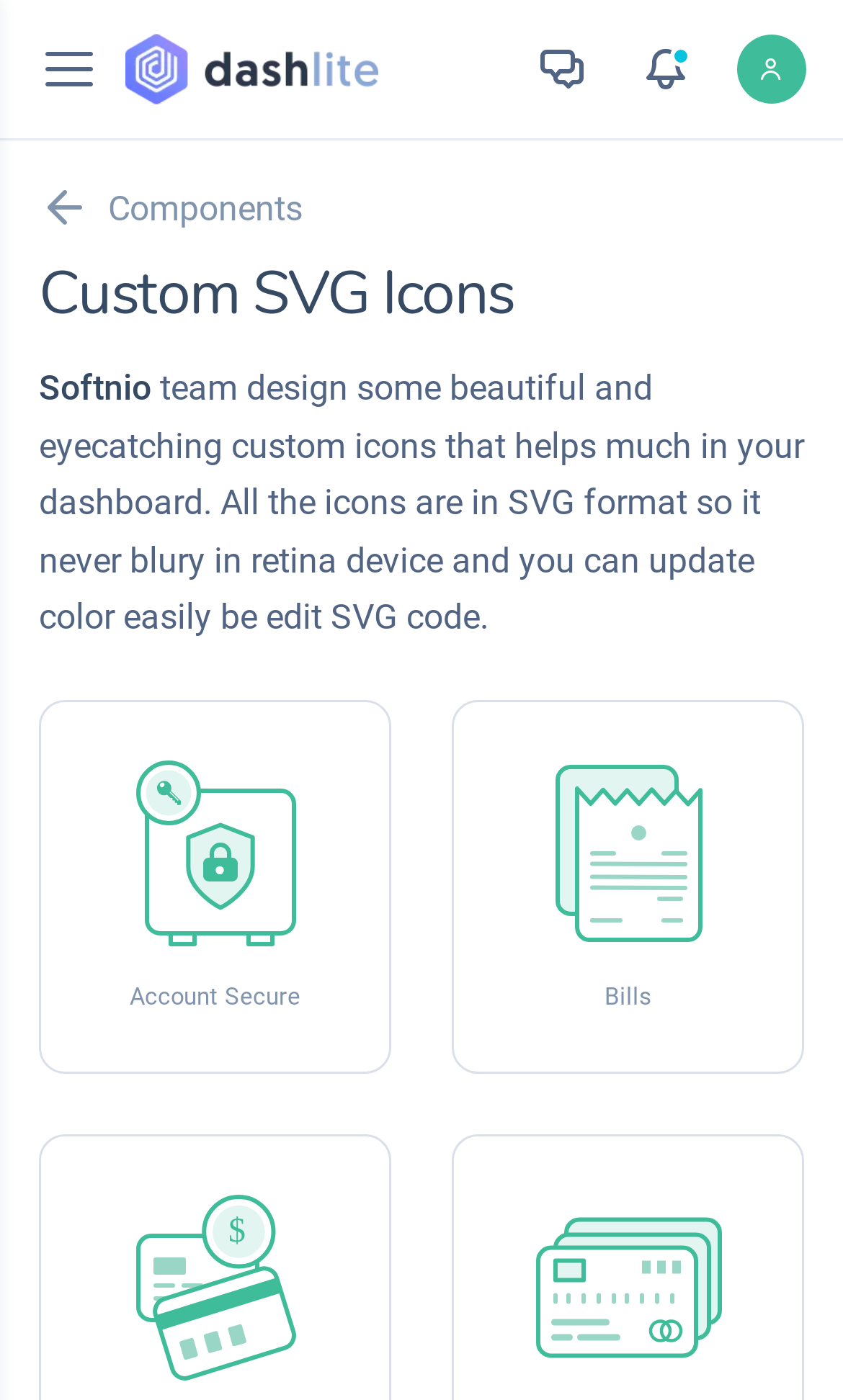Refer to the screenshot and give an in-depth answer to this question: What is the format of the custom icons?

According to the webpage, the team design some beautiful and eye-catching custom icons that help much in the dashboard, and all the icons are in SVG format, which means they will never be blurry in retina devices and the color can be easily updated by editing the SVG code.